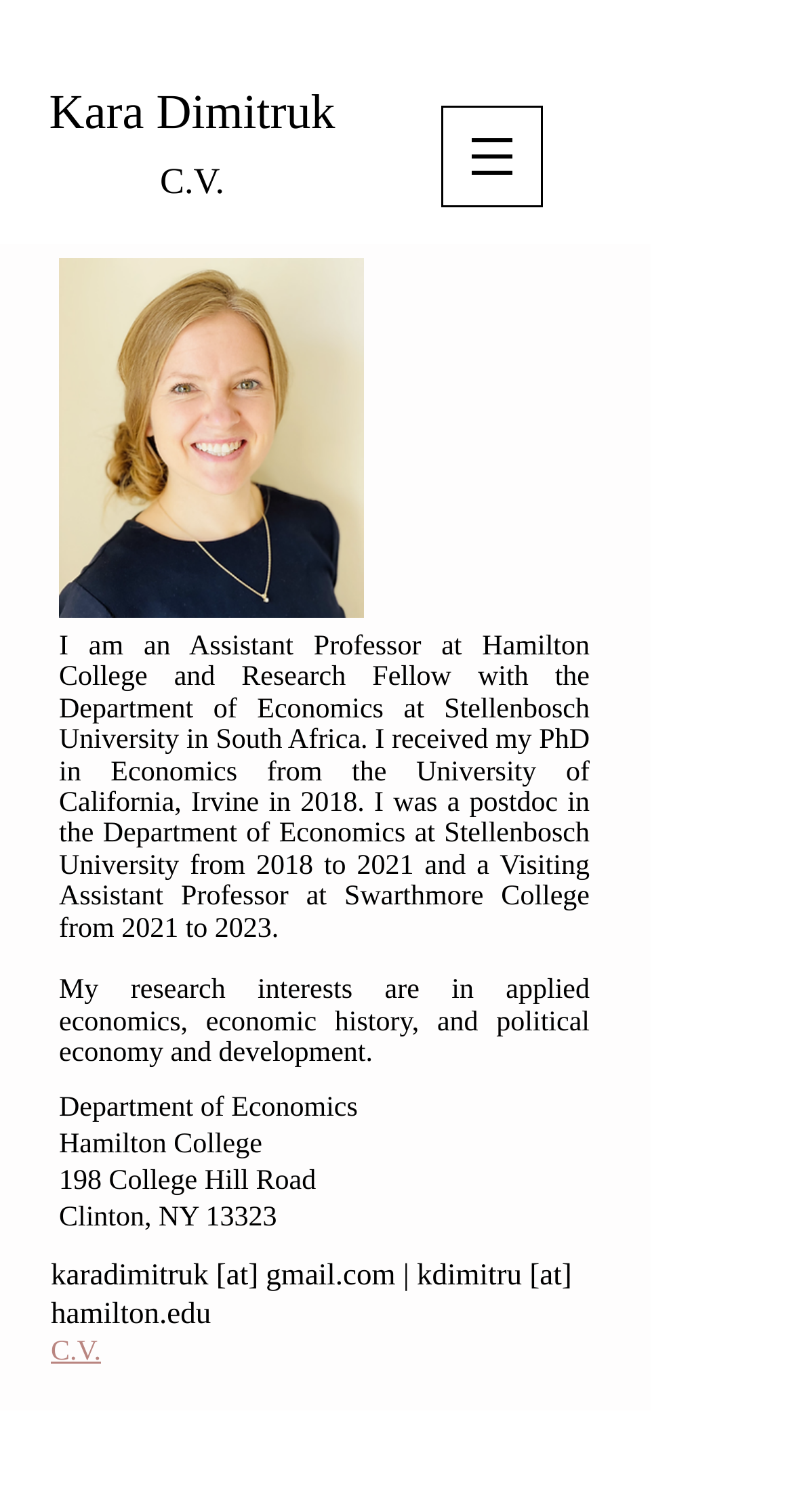Generate a comprehensive description of the webpage.

This webpage appears to be a personal academic profile. At the top left, there is a link with the name "Kara Dimitruk", which is also the title of the page. Next to it, there is another link labeled "C.V.". On the top right, there is a navigation menu labeled "Site" with a dropdown button and an accompanying image.

Below the navigation menu, the main content of the page begins. There is a large image, likely a profile picture, taking up a significant portion of the top section. Below the image, there is a brief bio that describes Kara Dimitruk's academic background, including her current position as an Assistant Professor at Hamilton College and her research experience.

Following the bio, there is a paragraph that outlines her research interests, which include applied economics, economic history, and political economy and development. Below this, there is her contact information, including her affiliation with Hamilton College, her address, and her email addresses. Finally, there is another link to her C.V. at the bottom of the page.